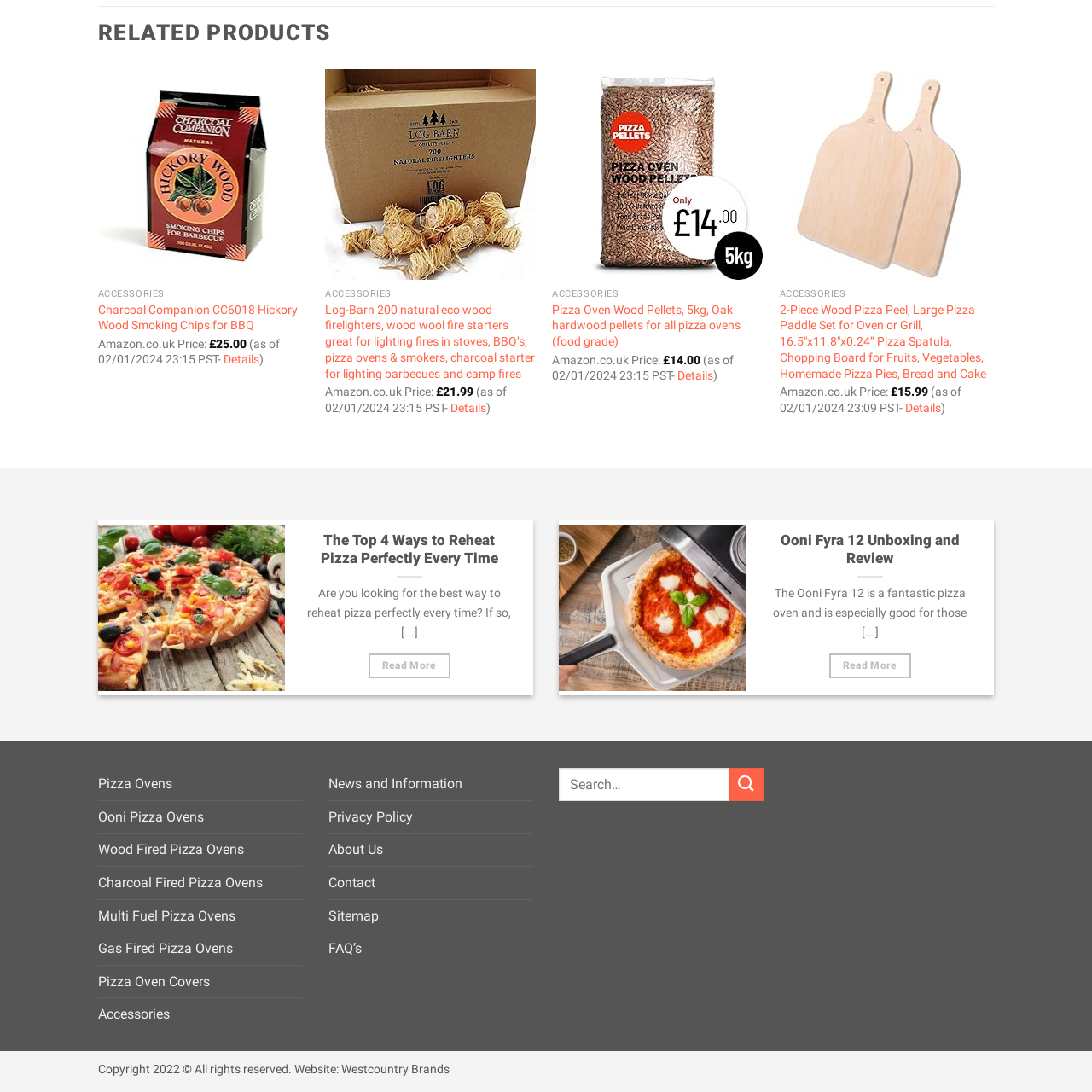Provide an elaborate description of the image marked by the red boundary.

The image features a stylized representation of the title “The Top 4 Ways to Reheat Pizza Perfectly Every Time.” Positioned prominently, this graphic serves as a visual introduction to an article that likely offers tips and techniques for reheating pizza to maintain optimal taste and texture. The accompanying text delves into various methods, catering to pizza enthusiasts looking for ways to enjoy their leftovers. This insightful guide highlights the challenges of reheating pizza and presents effective solutions, making it an essential read for anyone wanting to enjoy their pizza at its best.